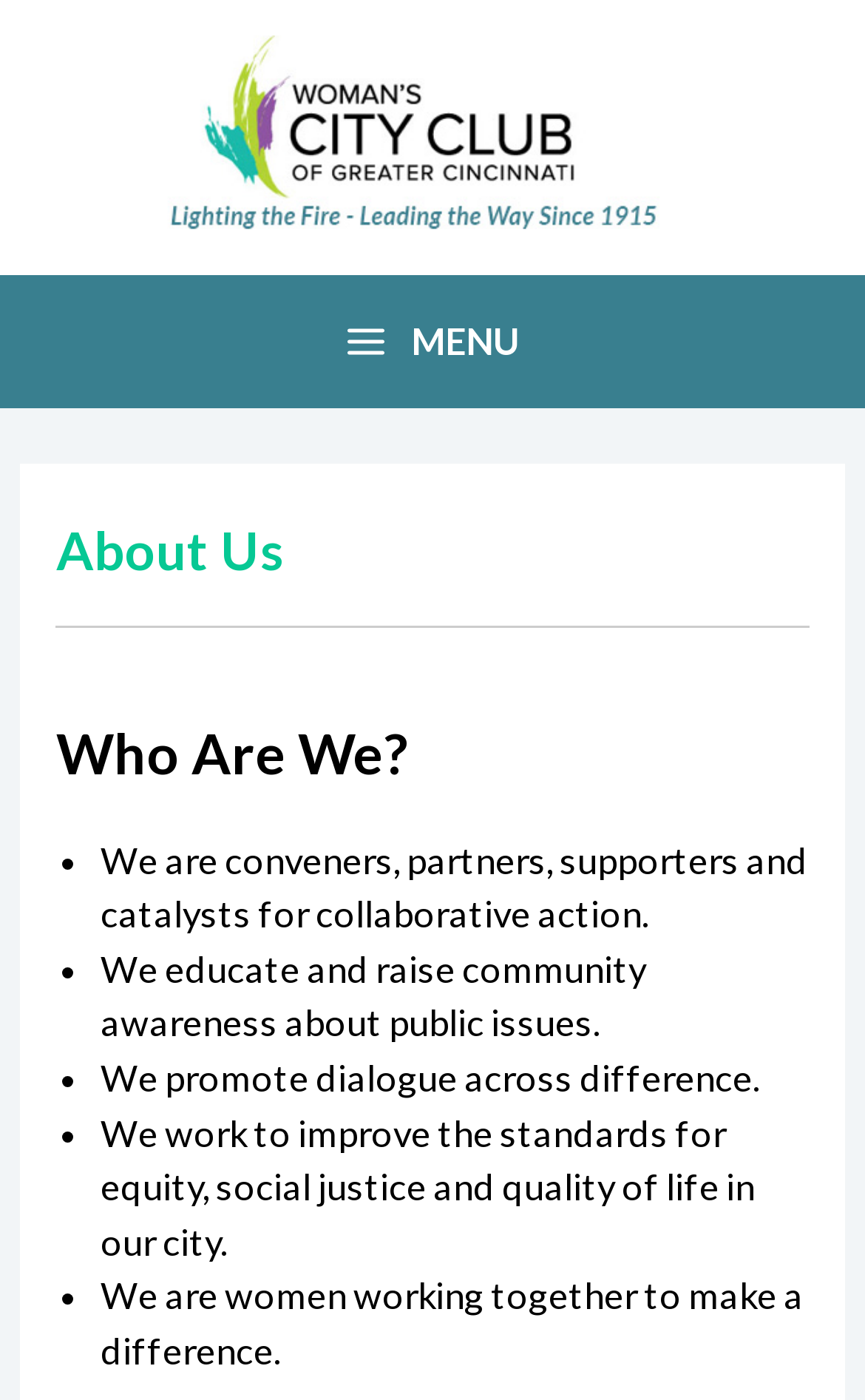Construct a comprehensive caption that outlines the webpage's structure and content.

The webpage is about the Woman's City Club of Cincinnati, an organization that promotes responsive government through issue analysis, education, advocacy, and civic participation. 

At the top of the page, there is a link and an image with the same text "Educate – Empower – Engage – Woman’s City Club of Cincinnati", which serves as the title of the webpage. 

On the right side of the page, there is a main menu button labeled "MAIN MENU MENU". 

Below the title, there is a section with a header "About Us" and a subheading "Who Are We?". This section describes the organization's mission and values, listing five key aspects of their work. These aspects are presented in a bulleted list, with each bullet point describing a different way the organization works to make a positive impact in the community. The list includes statements such as "We are conveners, partners, supporters and catalysts for collaborative action", "We educate and raise community awareness about public issues", and "We work to improve the standards for equity, social justice and quality of life in our city".